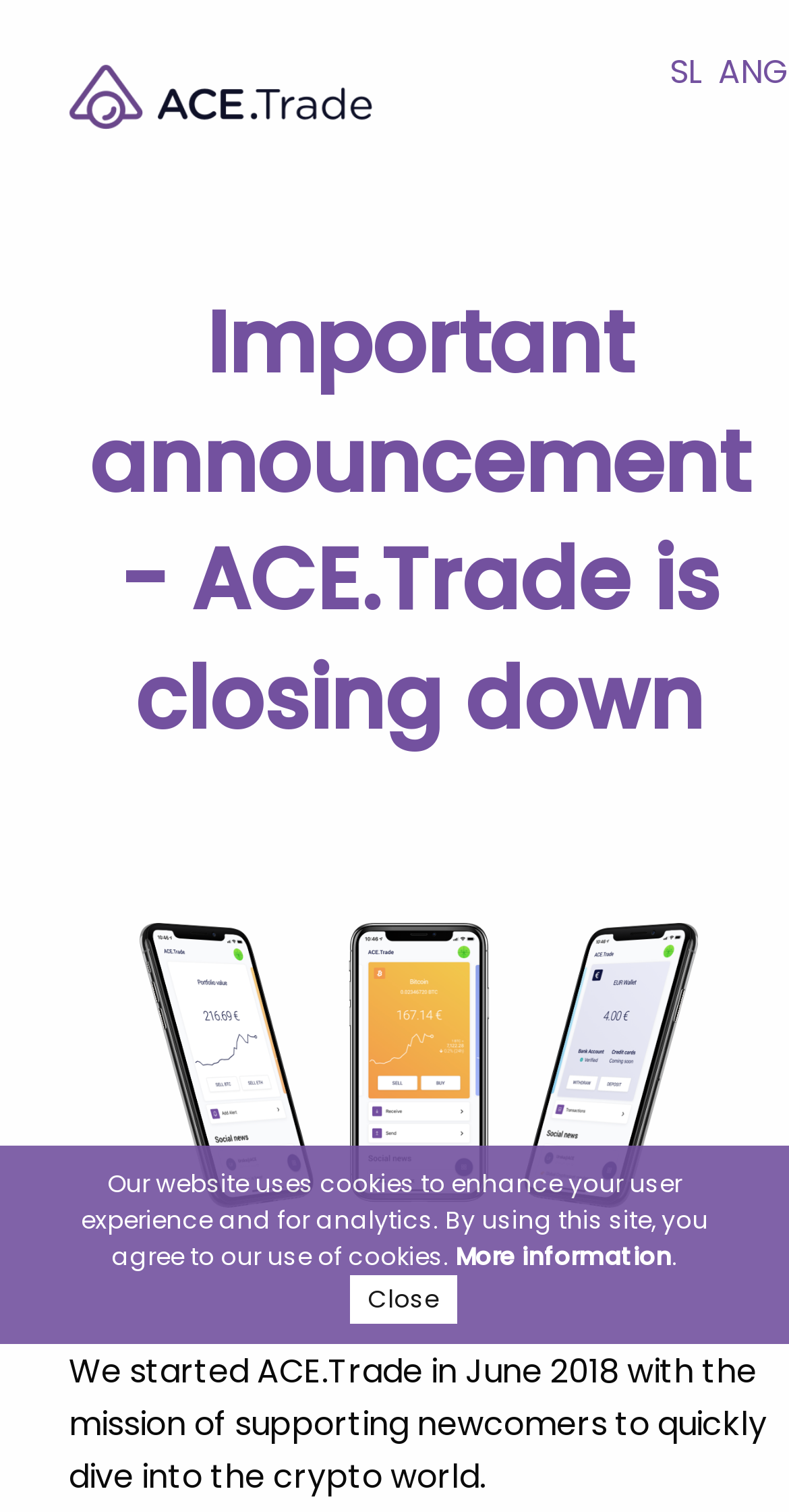Find the bounding box of the UI element described as: "More information". The bounding box coordinates should be given as four float values between 0 and 1, i.e., [left, top, right, bottom].

[0.577, 0.82, 0.851, 0.842]